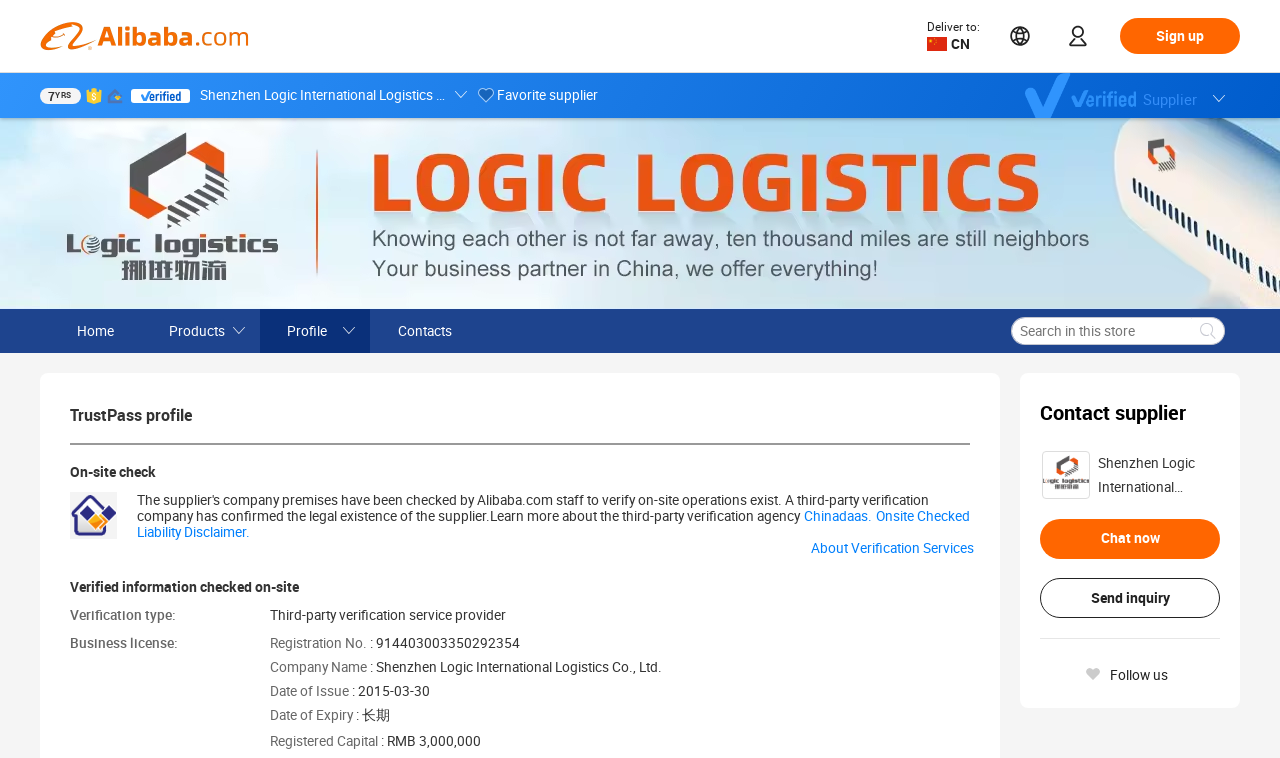Answer briefly with one word or phrase:
What is the company's registered capital?

RMB 3,000,000